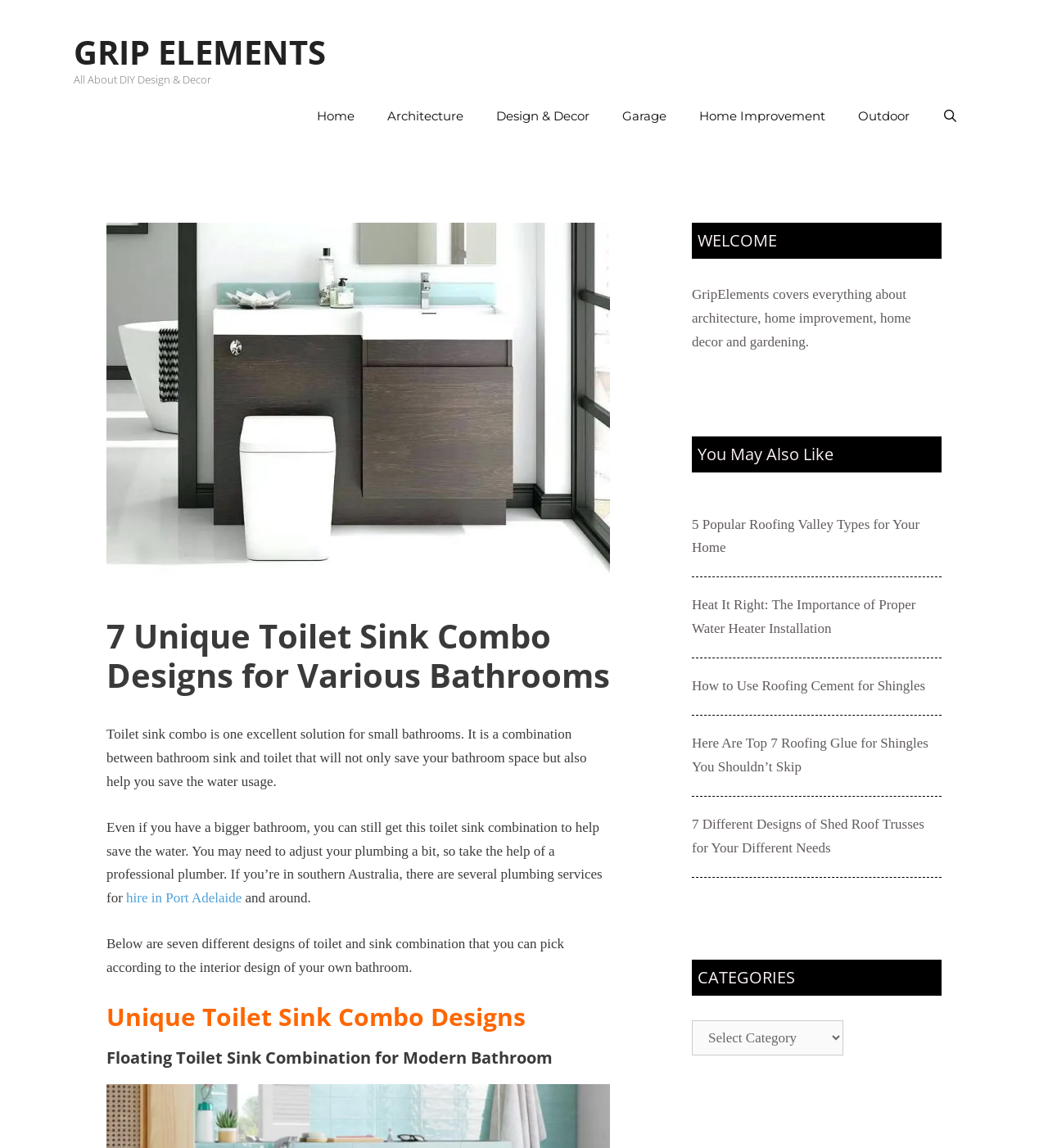Identify the coordinates of the bounding box for the element described below: "Design & Decor". Return the coordinates as four float numbers between 0 and 1: [left, top, right, bottom].

[0.458, 0.08, 0.578, 0.123]